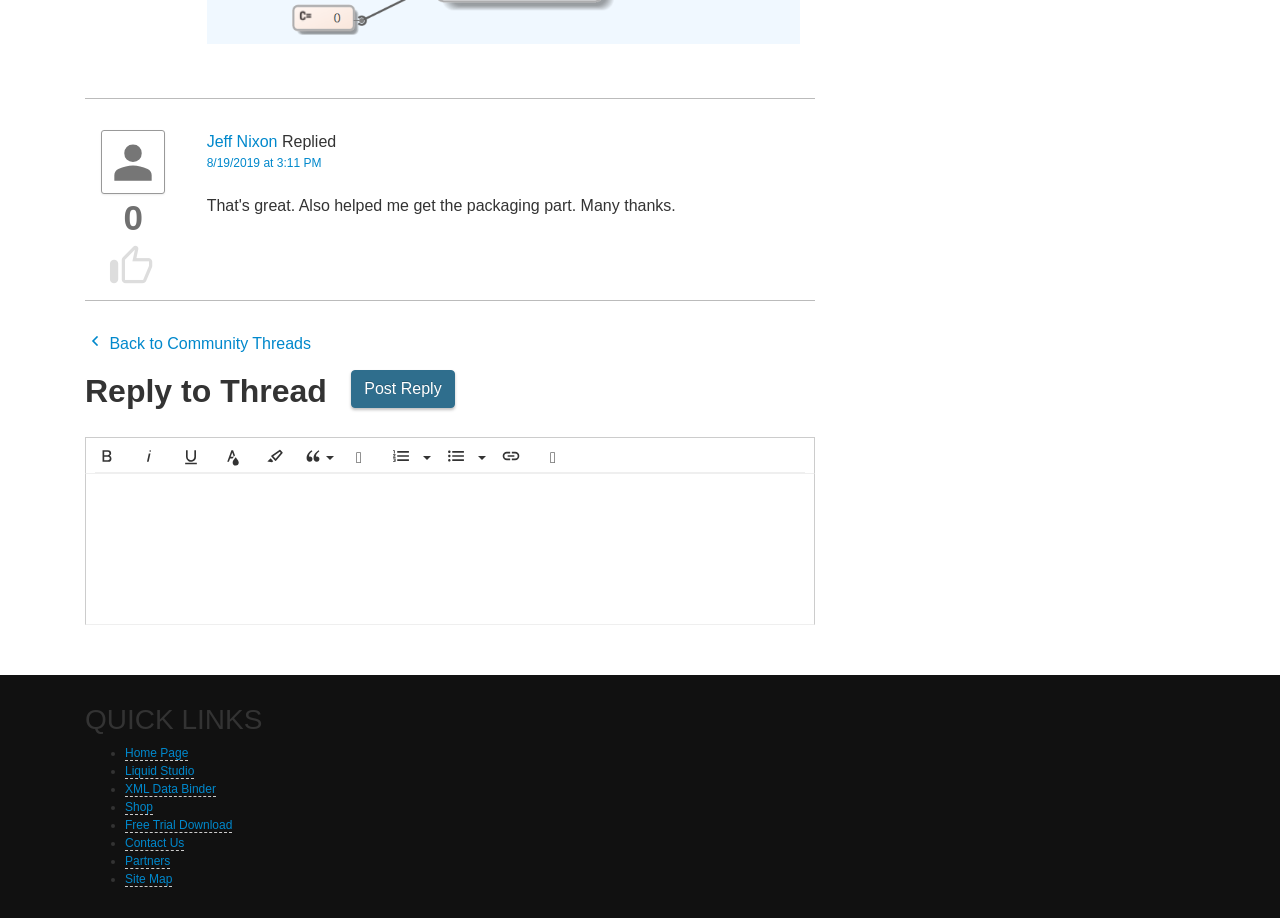Show the bounding box coordinates of the element that should be clicked to complete the task: "Click the 'Home Page' link".

[0.098, 0.813, 0.147, 0.829]